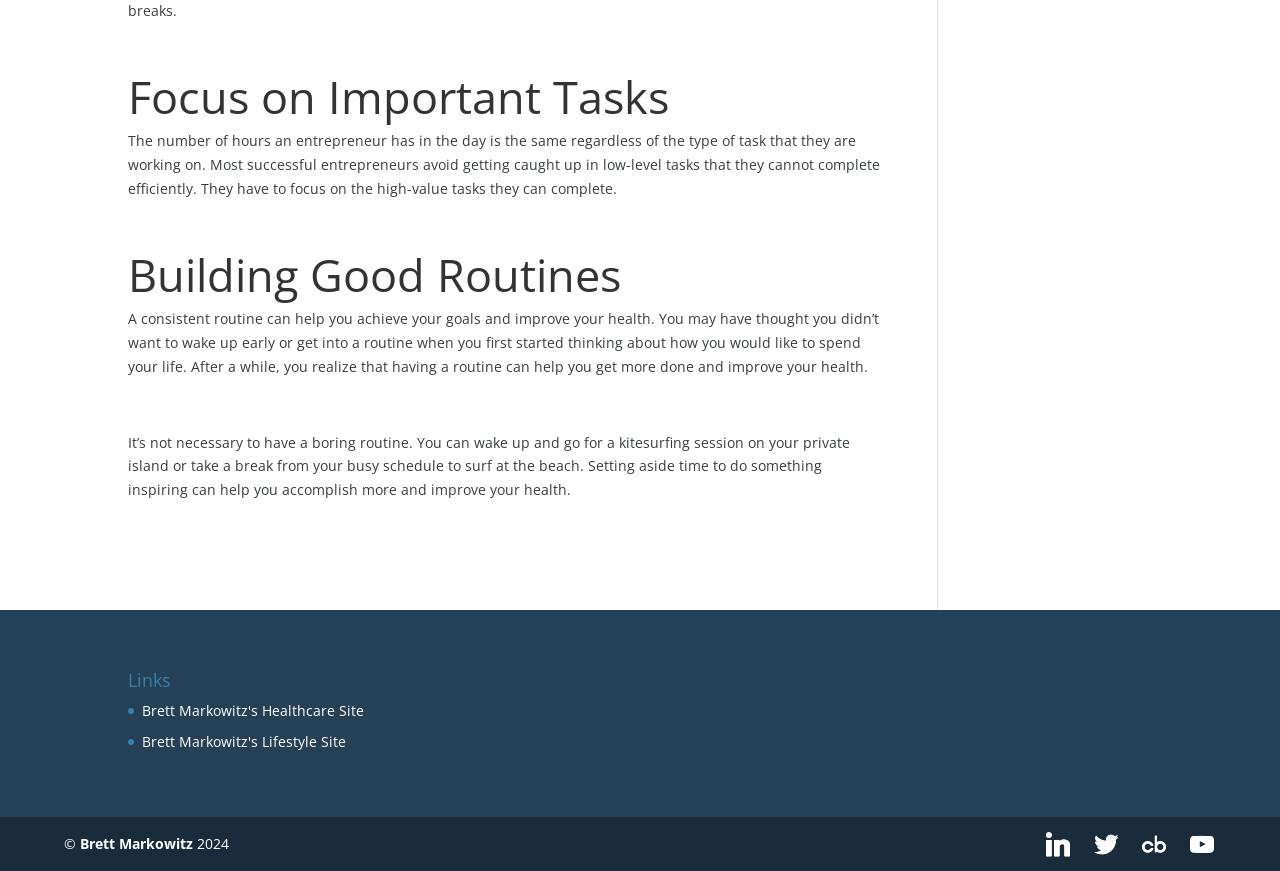Refer to the screenshot and answer the following question in detail:
What is the main topic of the first section?

The first section has a heading 'Focus on Important Tasks' and the text below it explains the importance of focusing on high-value tasks as an entrepreneur.